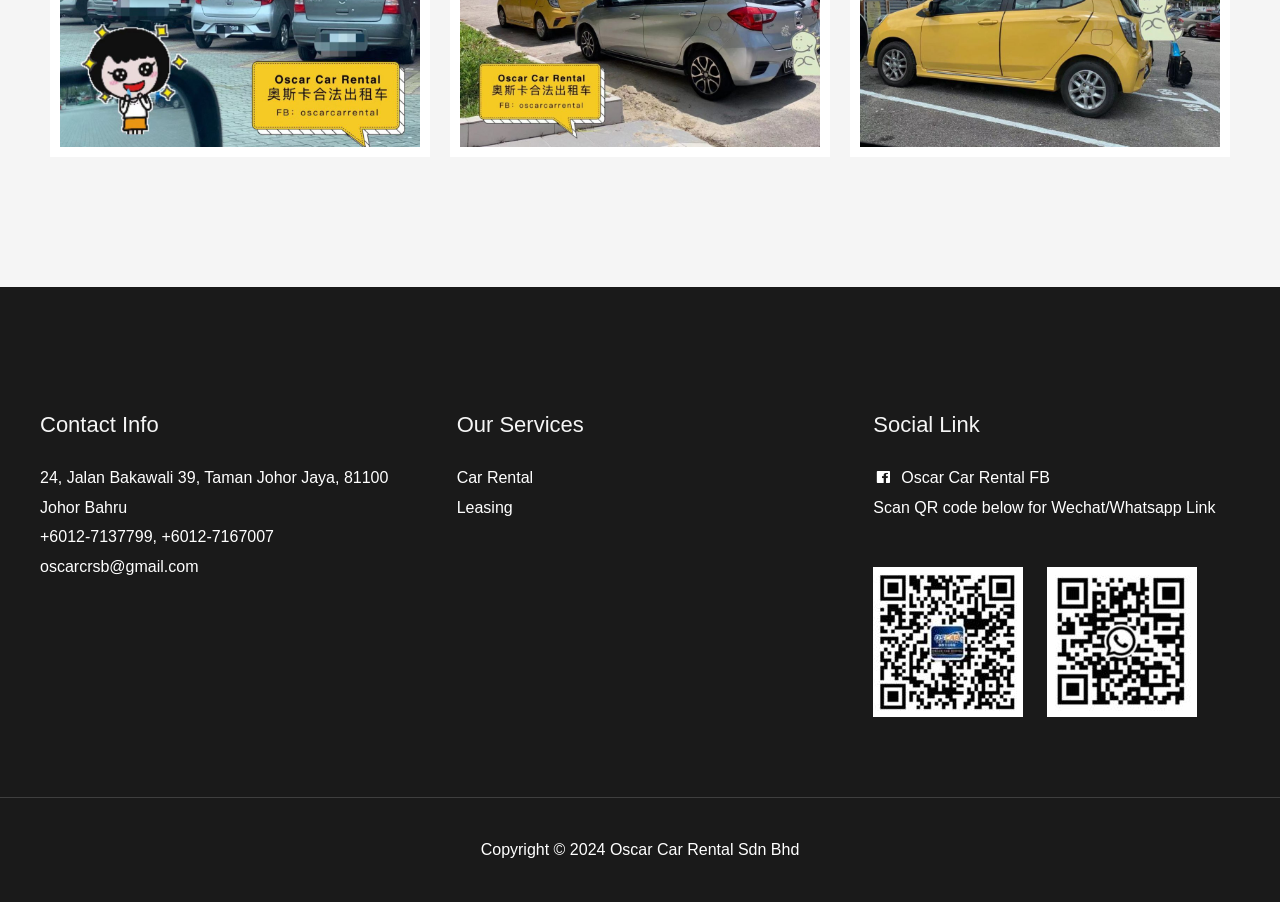Find the bounding box coordinates of the clickable area required to complete the following action: "Go to the Home page".

None